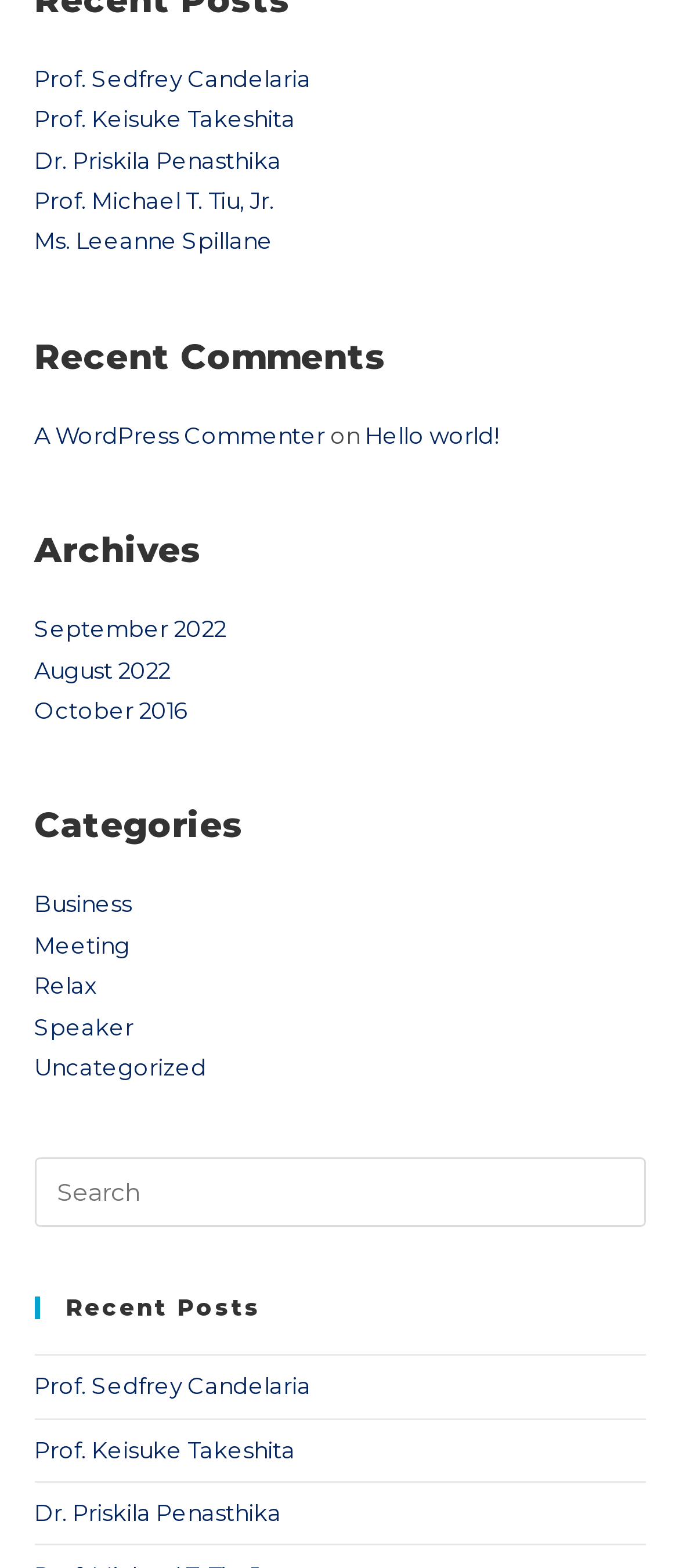Highlight the bounding box coordinates of the element that should be clicked to carry out the following instruction: "View recent comments". The coordinates must be given as four float numbers ranging from 0 to 1, i.e., [left, top, right, bottom].

[0.05, 0.212, 0.95, 0.243]